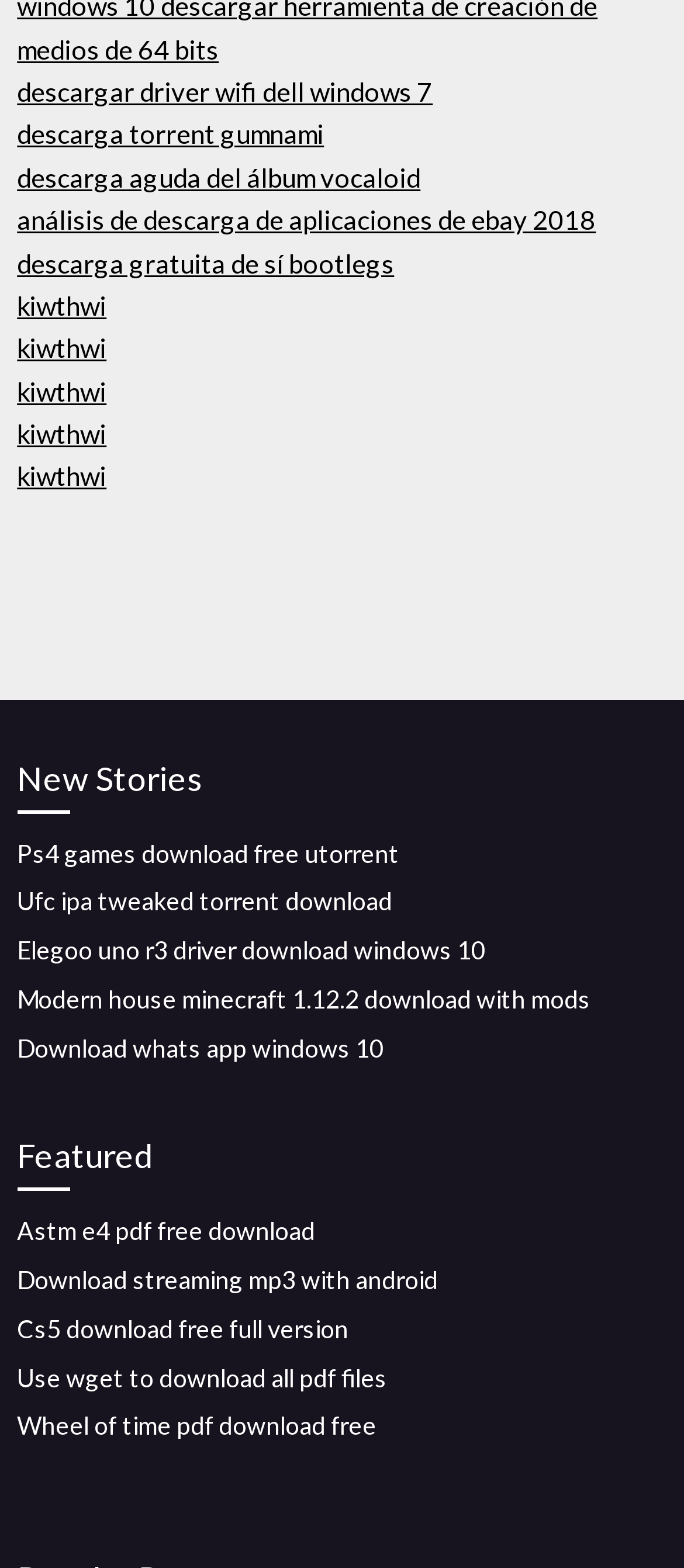Locate the bounding box coordinates of the clickable part needed for the task: "explore featured content".

[0.025, 0.721, 0.975, 0.76]